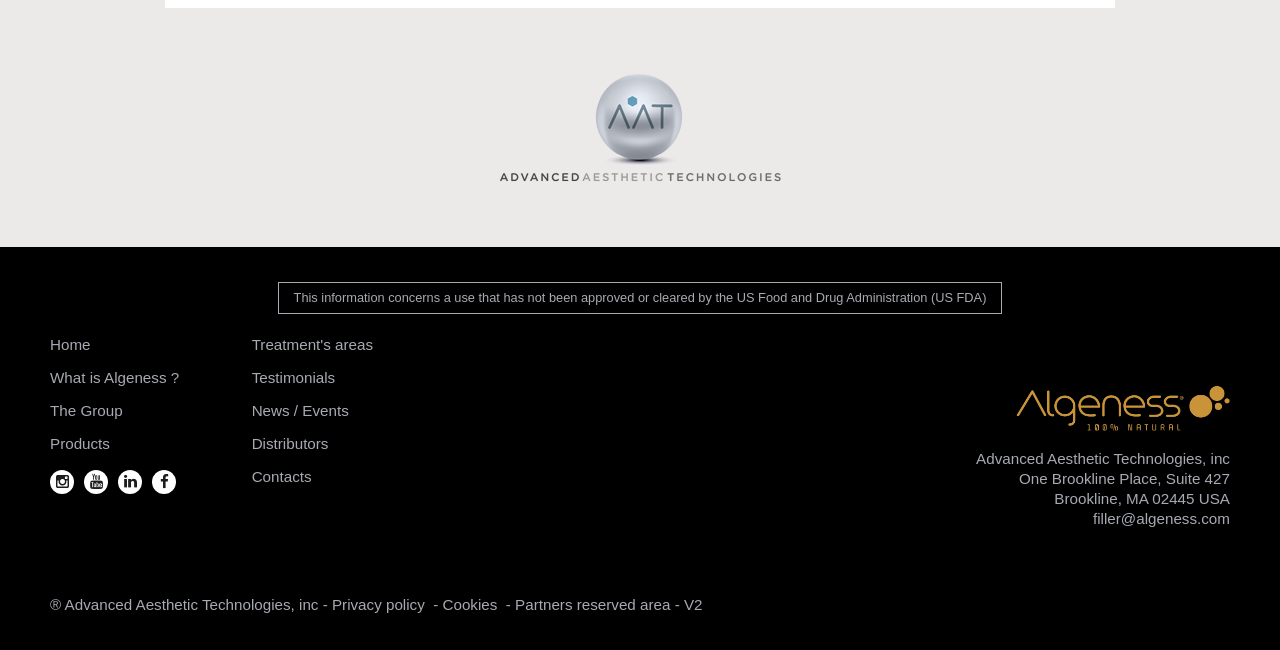Bounding box coordinates are specified in the format (top-left x, top-left y, bottom-right x, bottom-right y). All values are floating point numbers bounded between 0 and 1. Please provide the bounding box coordinate of the region this sentence describes: Partners reserved area

[0.402, 0.917, 0.524, 0.943]